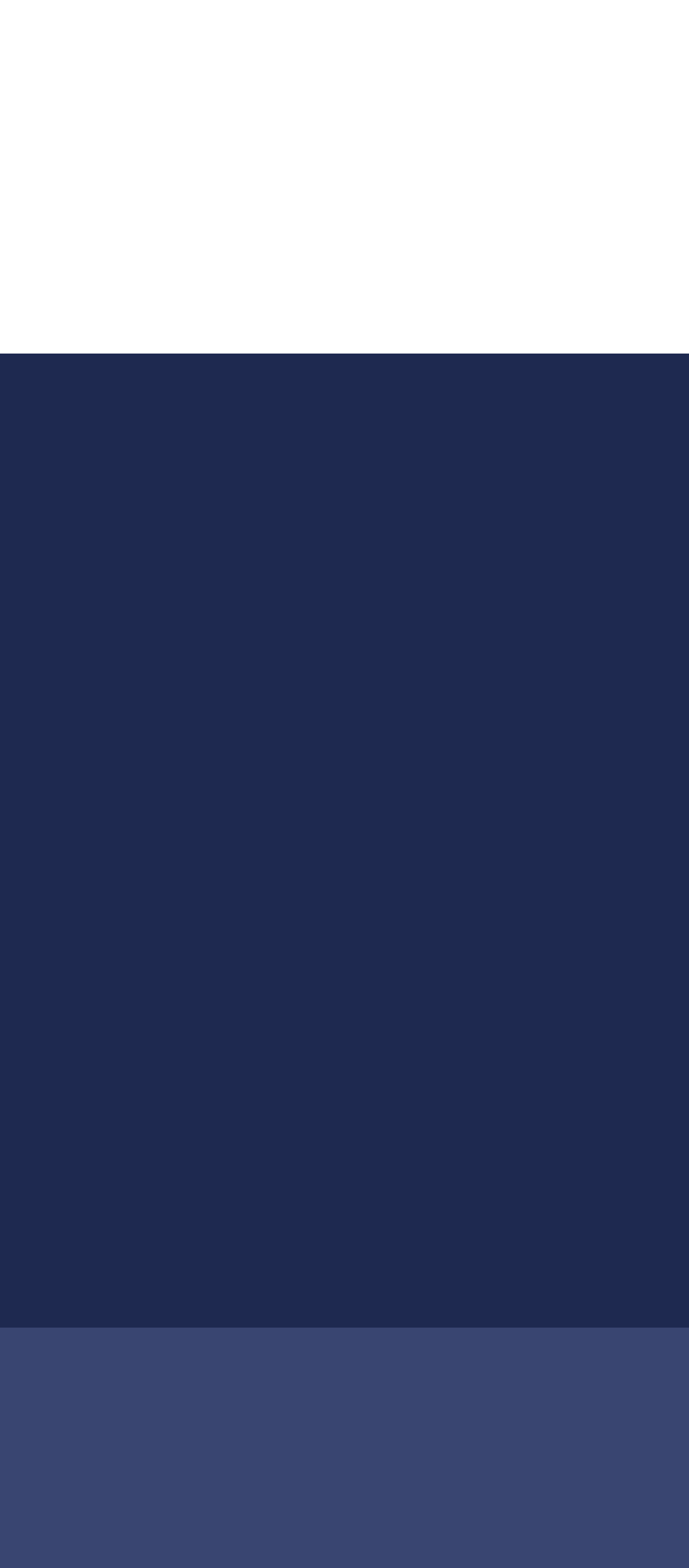Locate the bounding box coordinates of the element that needs to be clicked to carry out the instruction: "Visit LinkedIn". The coordinates should be given as four float numbers ranging from 0 to 1, i.e., [left, top, right, bottom].

[0.541, 0.905, 0.59, 0.926]